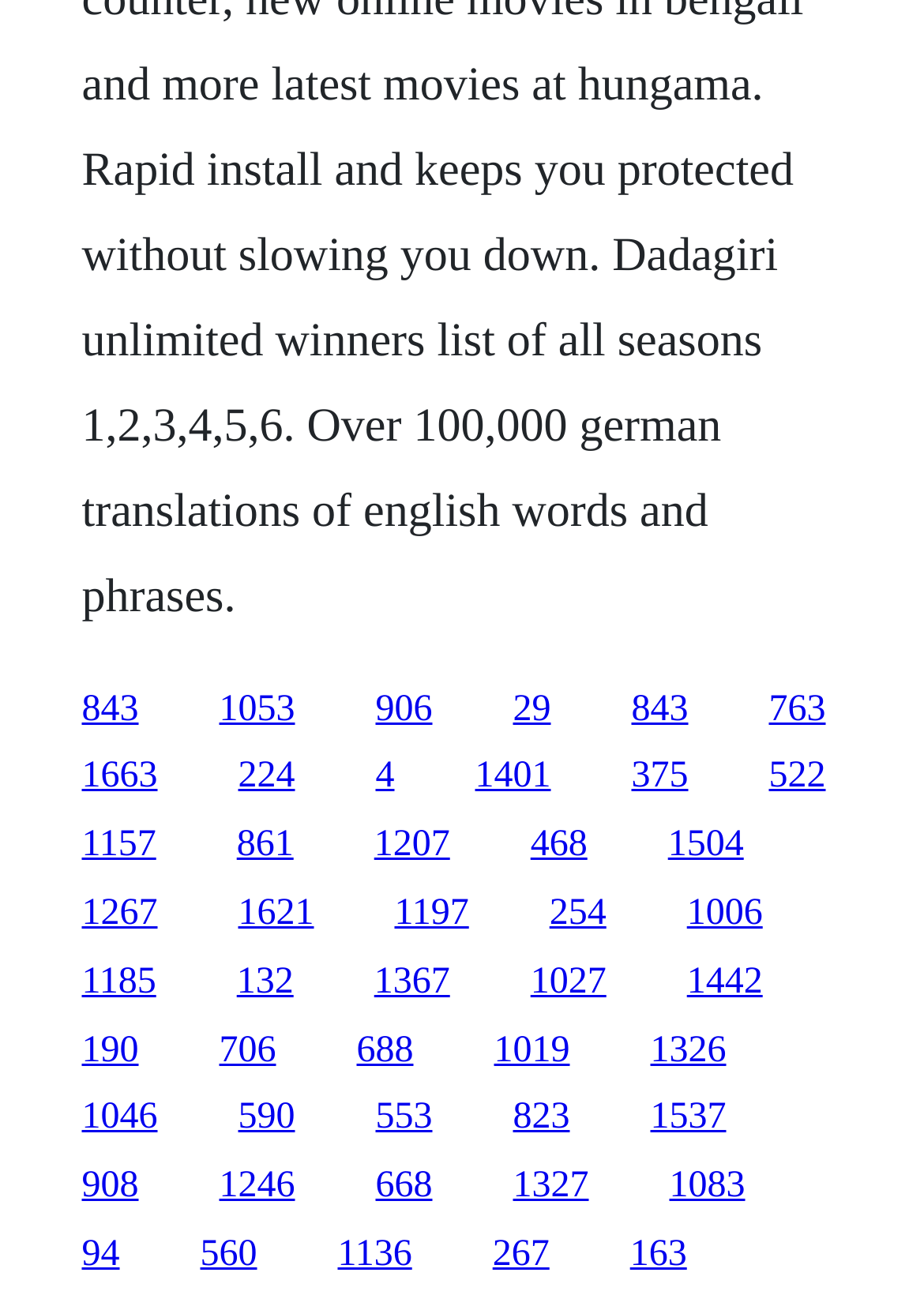Are the links grouped into sections?
Give a one-word or short phrase answer based on the image.

Yes